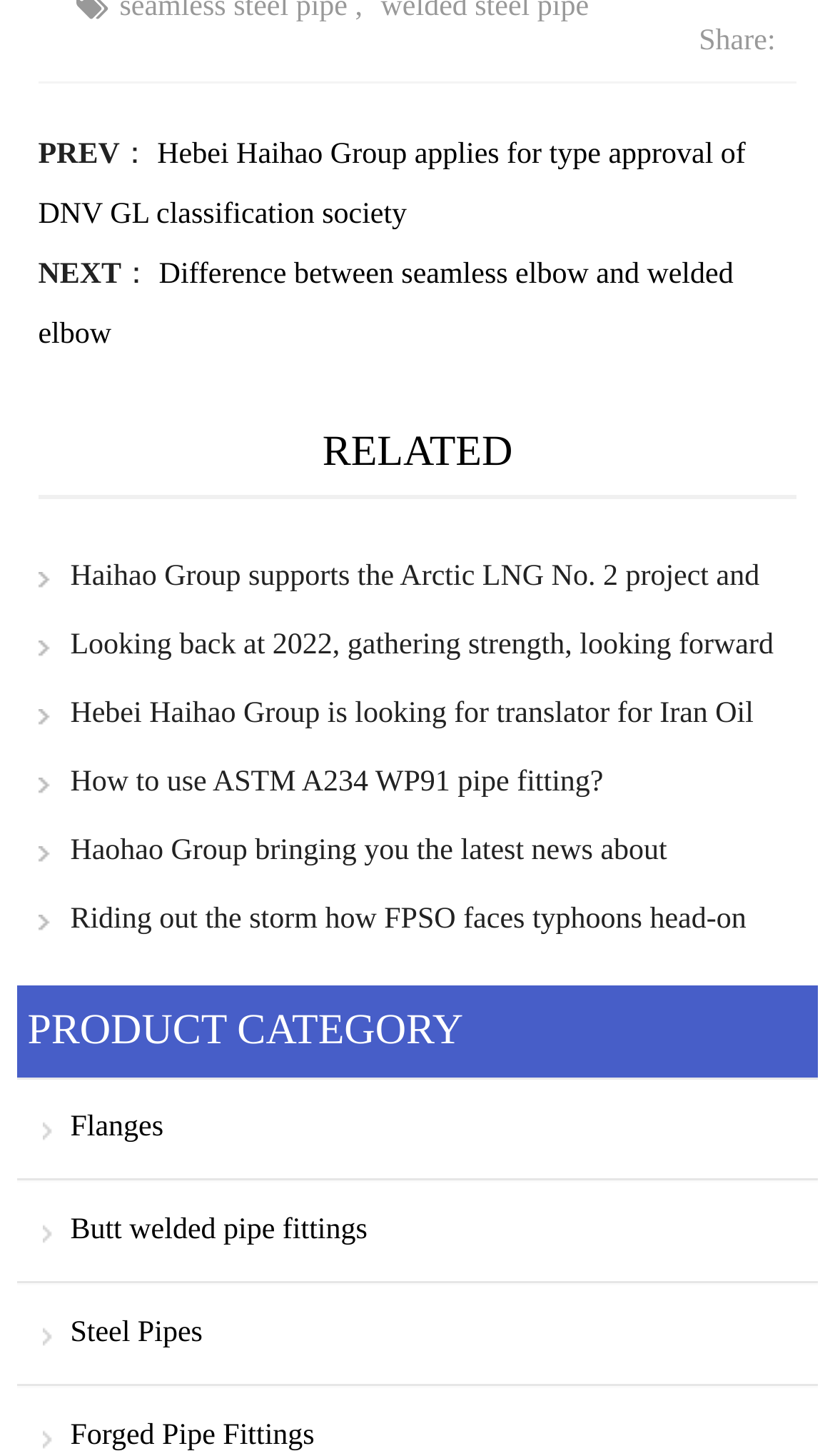Identify the bounding box coordinates for the UI element described as: "Flanges".

[0.02, 0.741, 0.98, 0.81]